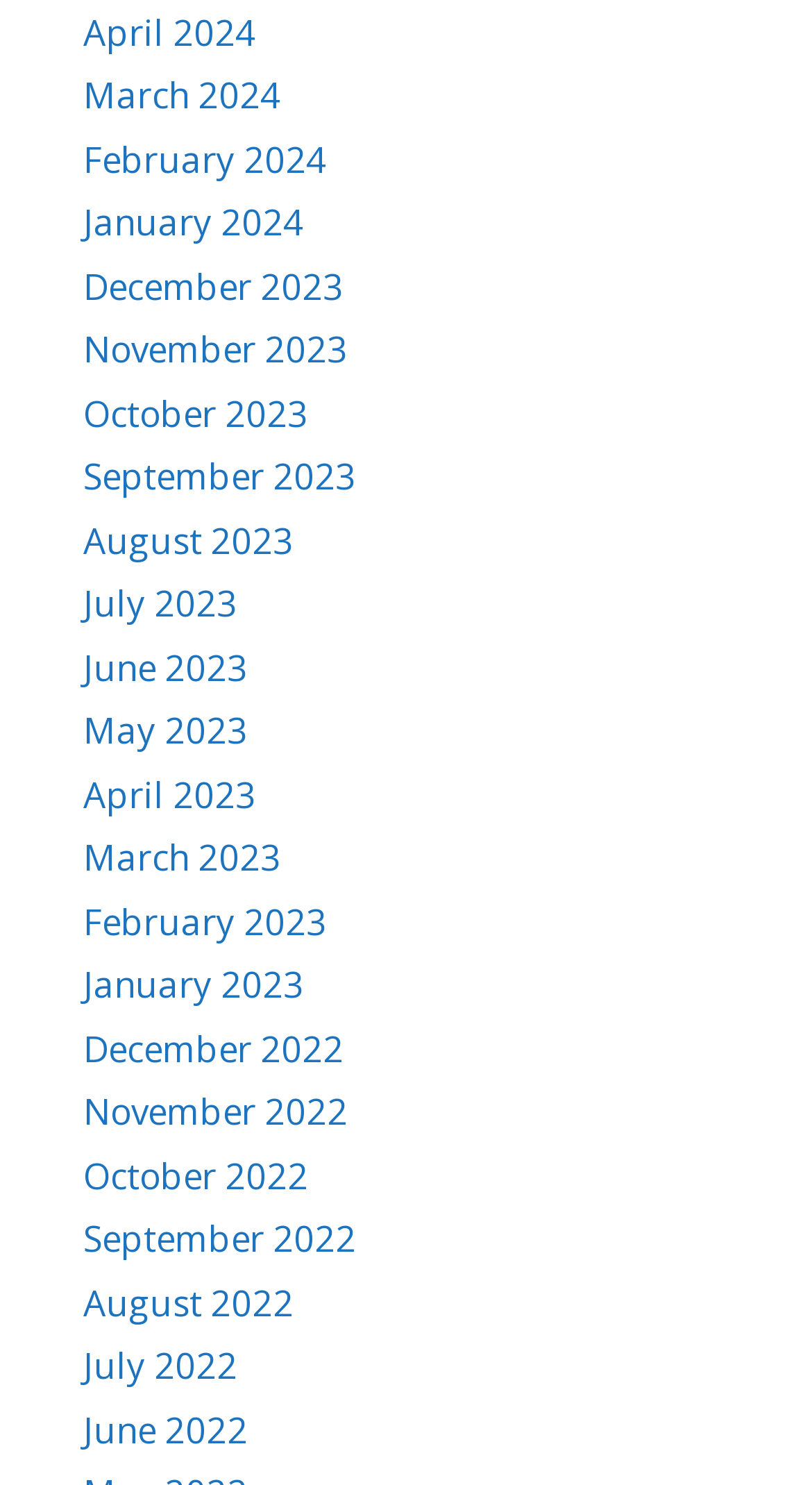Determine the bounding box coordinates of the clickable area required to perform the following instruction: "access September 2023". The coordinates should be represented as four float numbers between 0 and 1: [left, top, right, bottom].

[0.103, 0.305, 0.438, 0.337]